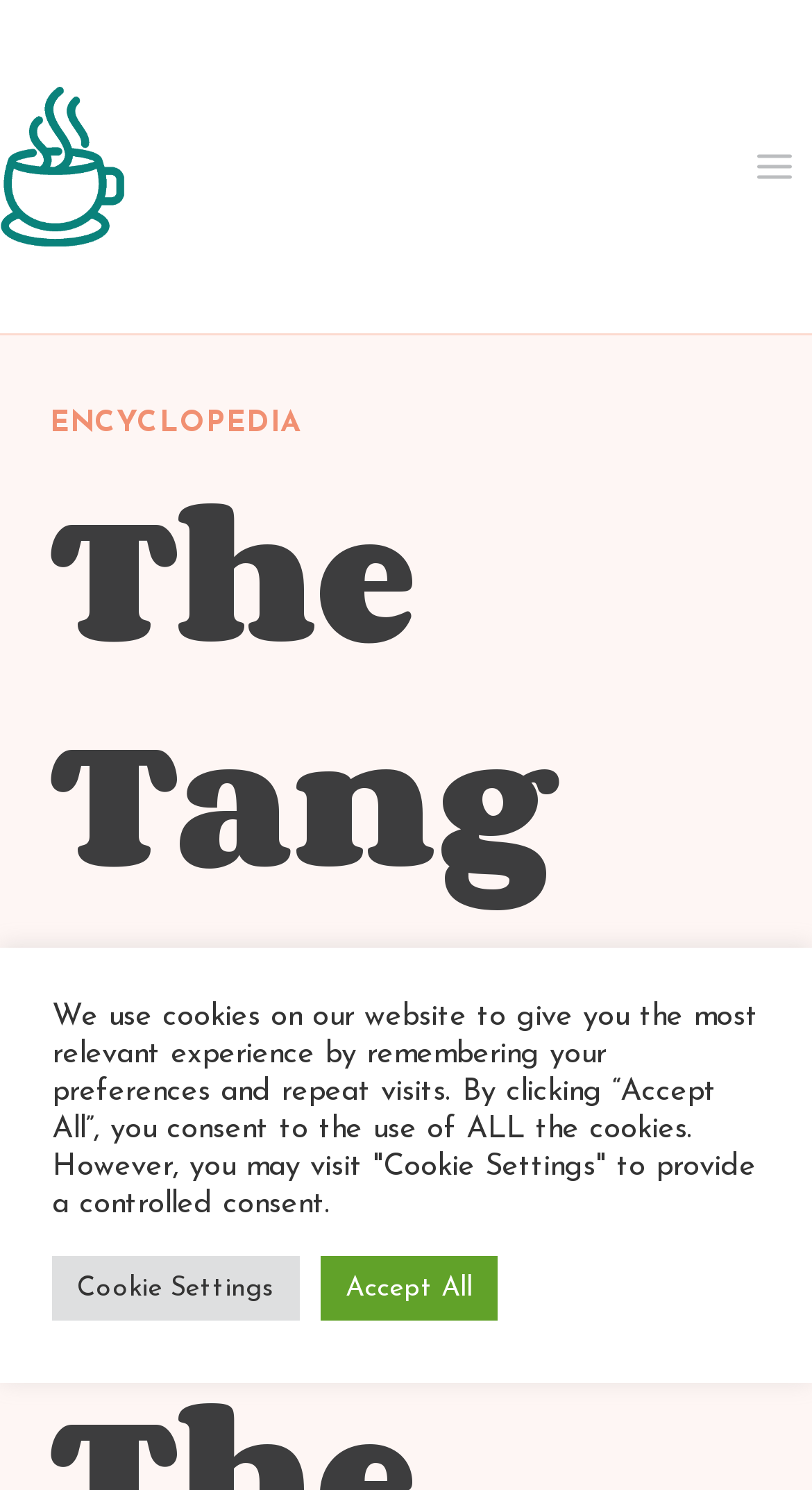Give a detailed account of the webpage, highlighting key information.

The webpage is titled "The Tang Code 624, The Tang dynasty - Encyclopedia.Migrationlaw.Org" and appears to be an encyclopedia article about the Tang Code. At the top left corner, there is a link and an image, both with the text "Encyclopedia.Migrationlaw.Org", which likely serves as a logo or a navigation element. 

On the top right corner, there is a button labeled "Open menu" that is not expanded. When expanded, it reveals a link labeled "ENCYCLOPEDIA". 

Below the top navigation elements, there is a static text block that informs users about the website's cookie policy. This text block is positioned near the top center of the page and spans about two-thirds of the page's width. 

Within the cookie policy text block, there are two buttons: "Cookie Settings" and "Accept All". The "Cookie Settings" button is located on the left side of the text block, while the "Accept All" button is positioned to its right.